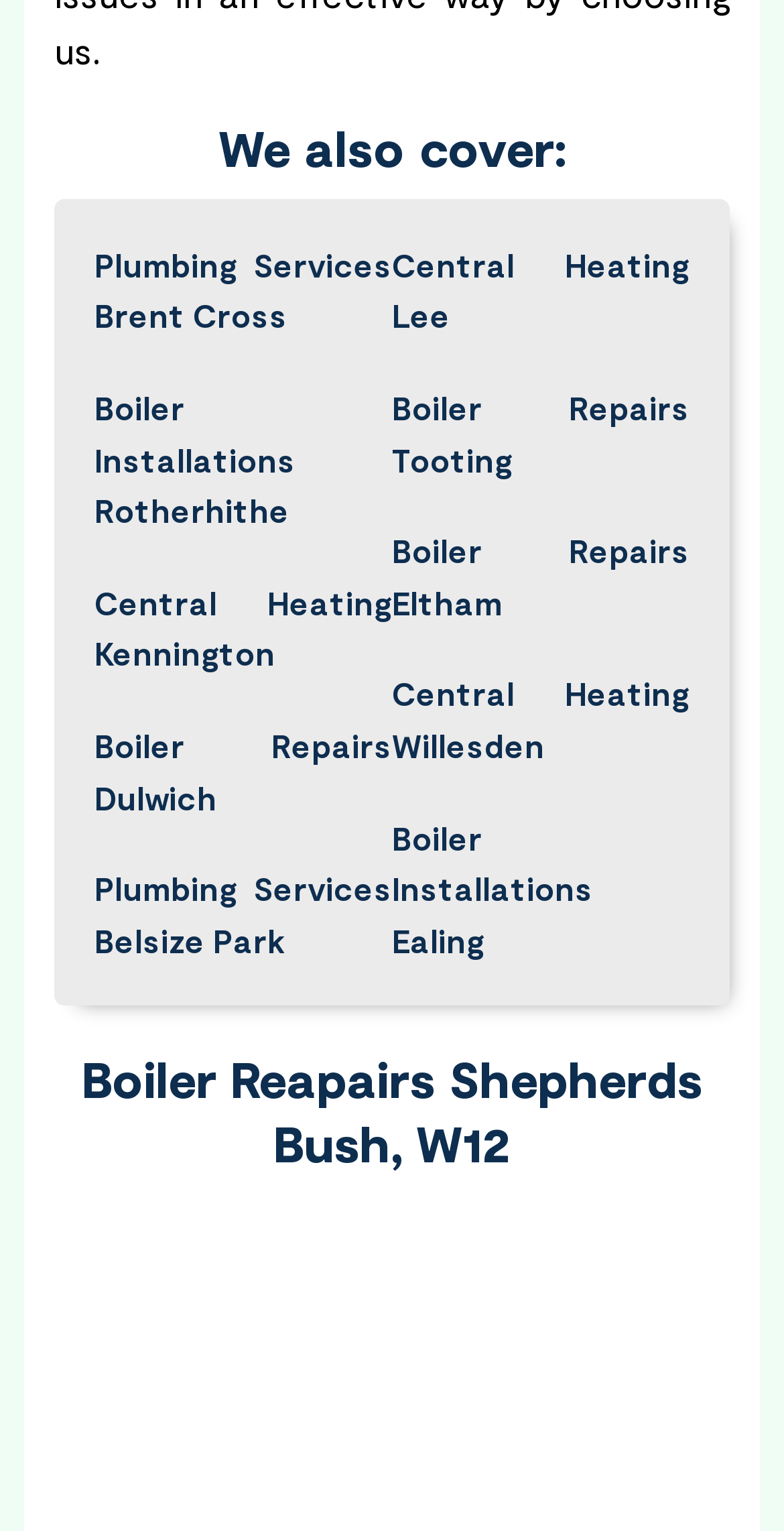Determine the bounding box coordinates of the region to click in order to accomplish the following instruction: "read Boiler Reapairs Shepherds Bush, W12". Provide the coordinates as four float numbers between 0 and 1, specifically [left, top, right, bottom].

[0.069, 0.683, 0.931, 0.768]